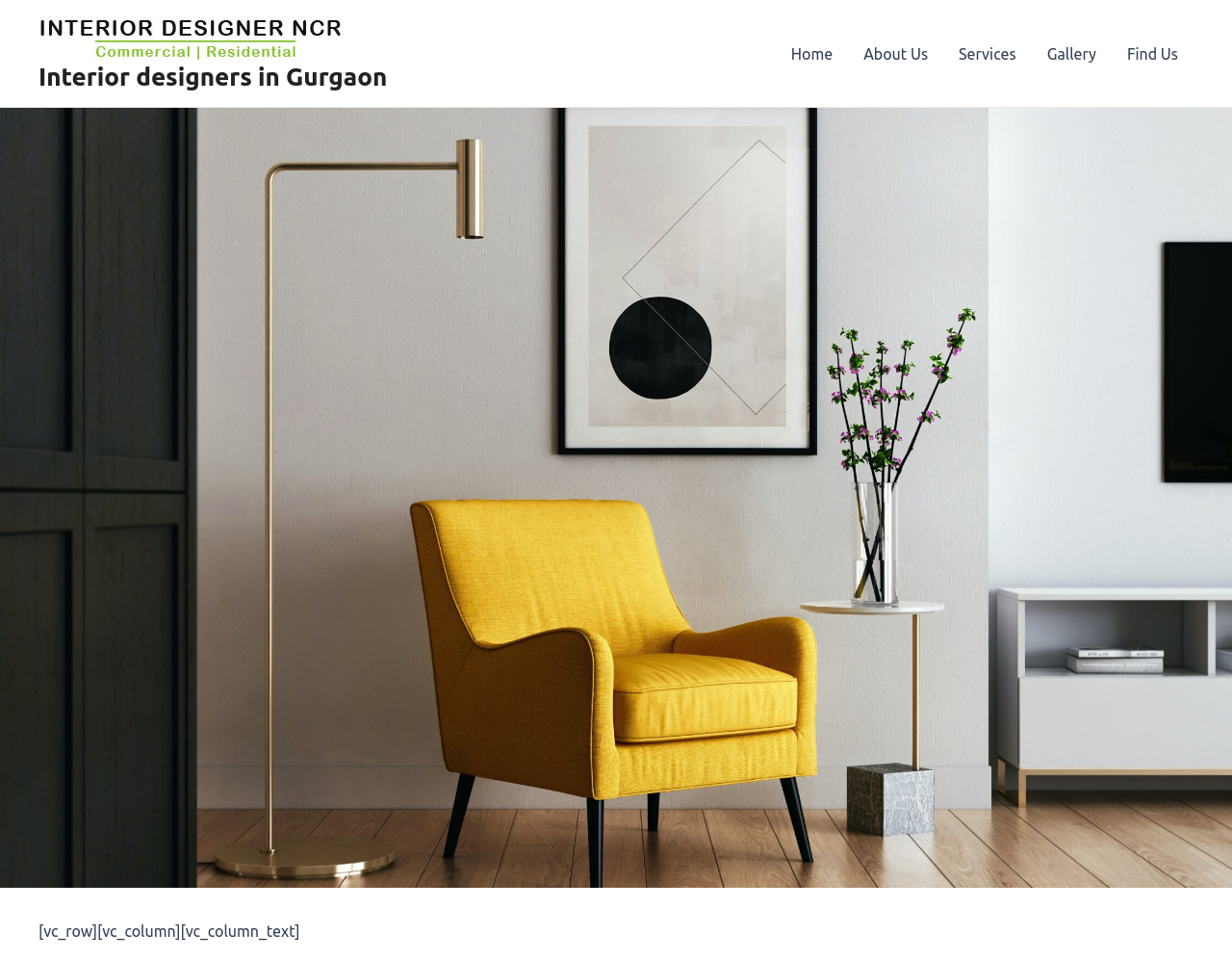What is the location of the service provider?
Provide a detailed answer to the question, using the image to inform your response.

The link 'Interior-Designer-in-Gurgaon' and the text 'Interior designers in Gurgaon' suggest that the service provider is located in Gurgaon.